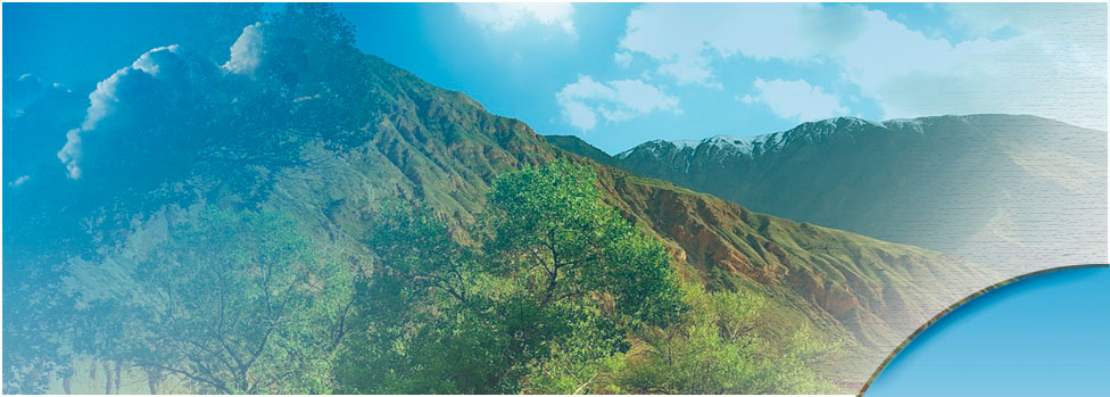Respond to the question with just a single word or phrase: 
What is the terrain of the mountains in the background?

Rugged